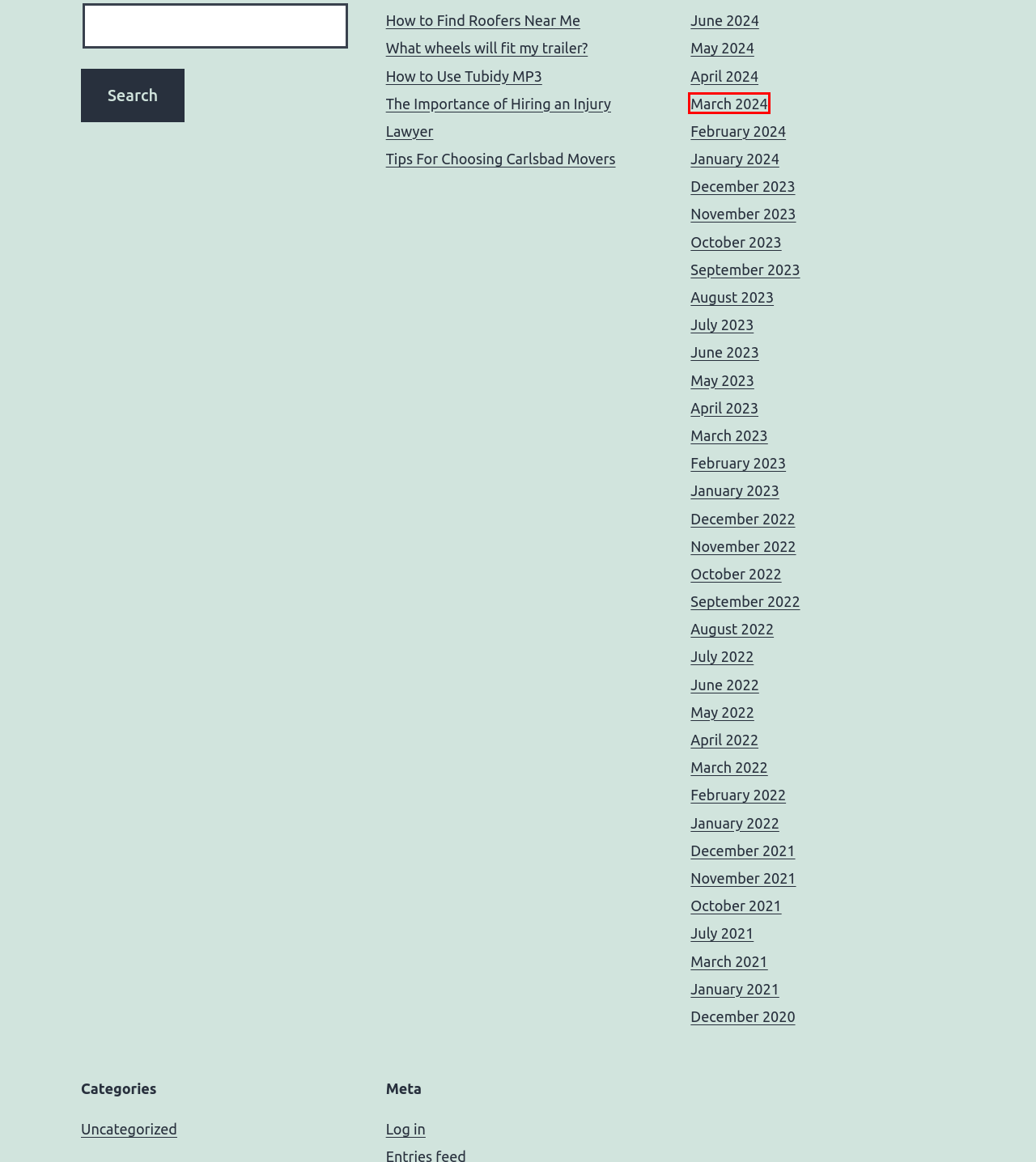Examine the screenshot of the webpage, noting the red bounding box around a UI element. Pick the webpage description that best matches the new page after the element in the red bounding box is clicked. Here are the candidates:
A. December 2023 – Lemf
B. March 2021 – Lemf
C. April 2023 – Lemf
D. October 2023 – Lemf
E. September 2023 – Lemf
F. September 2022 – Lemf
G. April 2024 – Lemf
H. March 2024 – Lemf

H